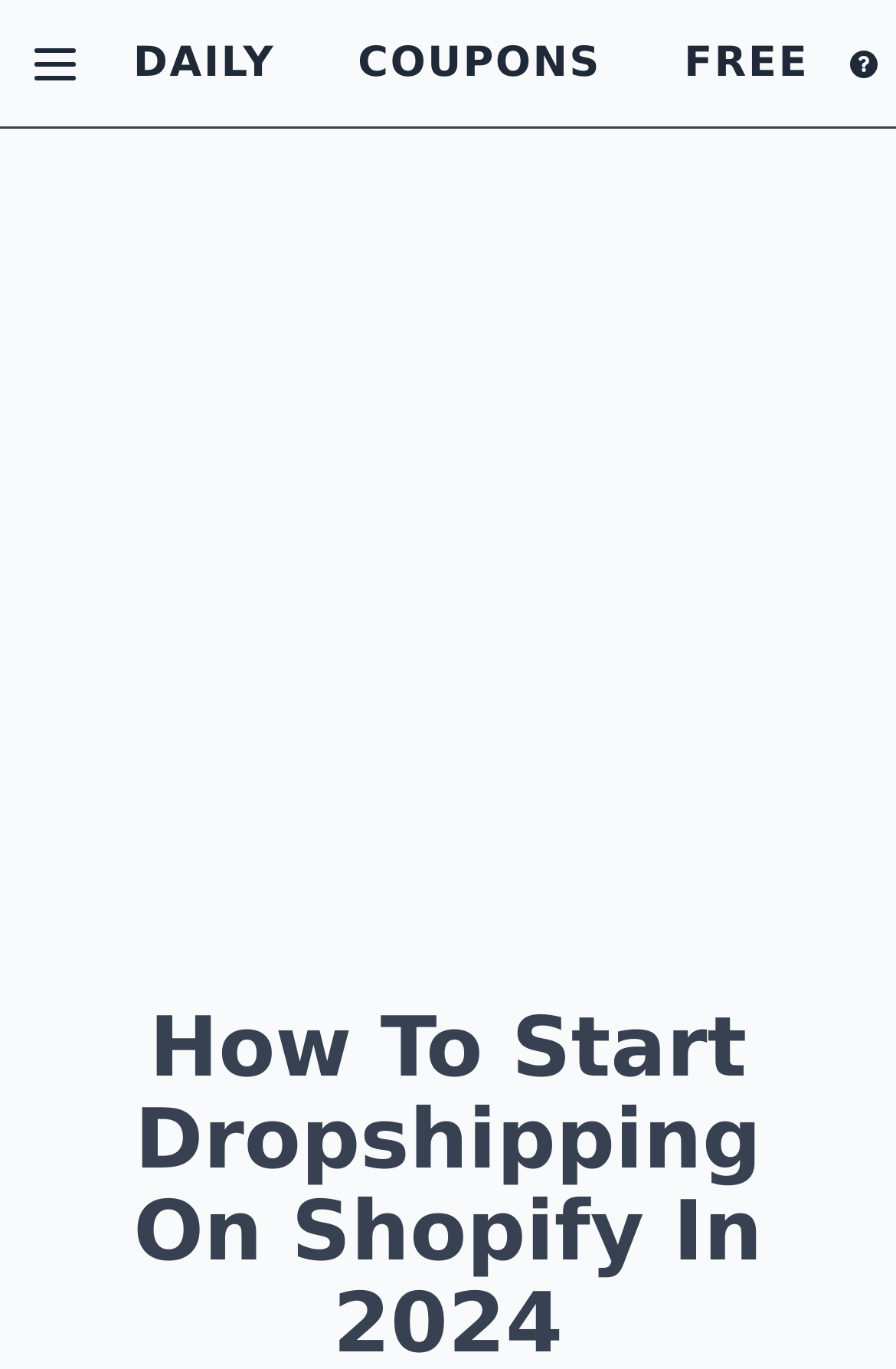How many main navigation links are there?
Please answer the question as detailed as possible based on the image.

I counted the links 'DAILY', 'COUPONS', and 'FREE' which are positioned horizontally and have similar bounding box coordinates, indicating that they are main navigation links.